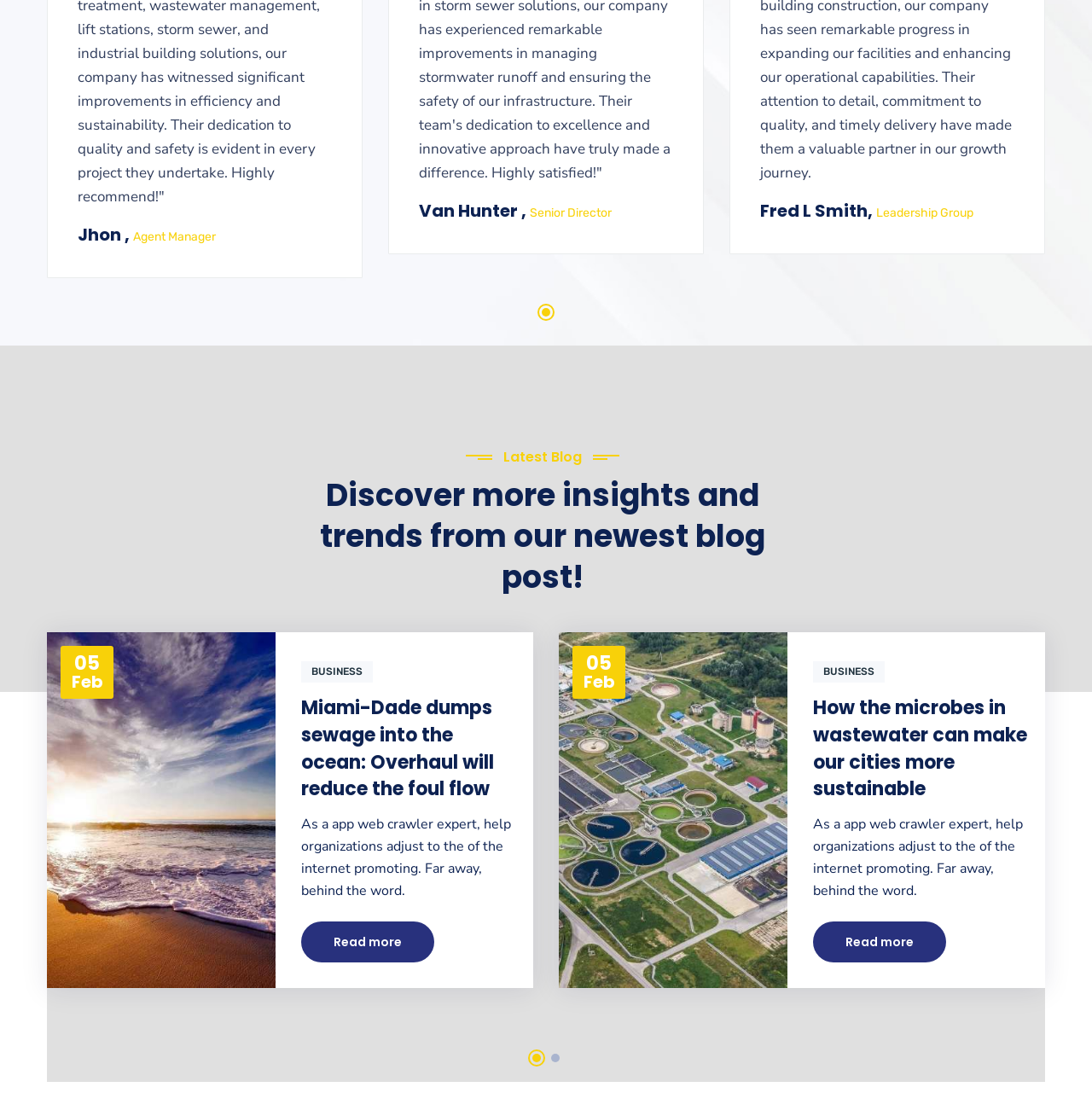Pinpoint the bounding box coordinates for the area that should be clicked to perform the following instruction: "Click the 'How the microbes in wastewater can make our cities more sustainable' link".

[0.744, 0.622, 0.941, 0.719]